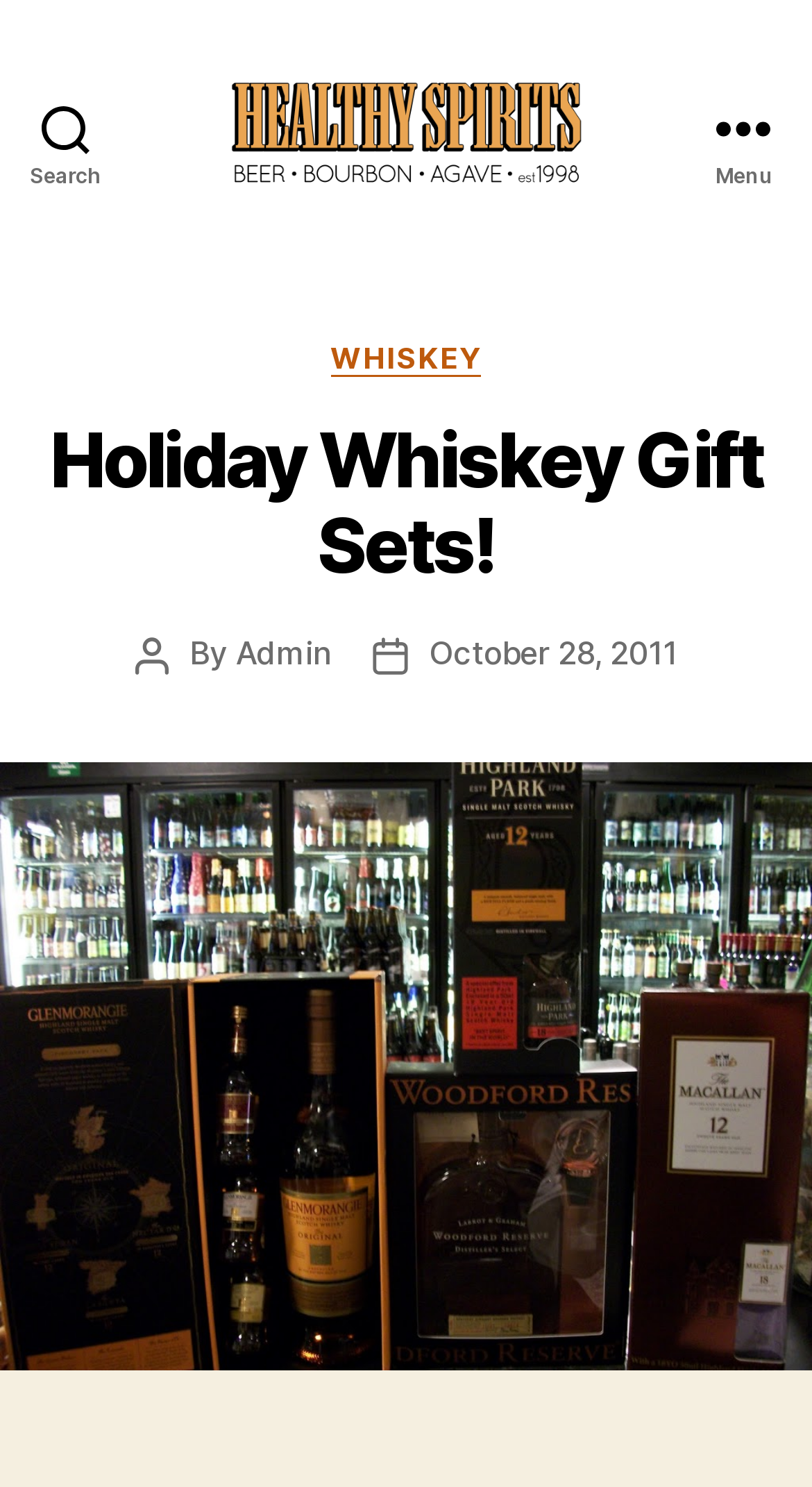Please provide a one-word or phrase answer to the question: 
What is the date of the post?

October 28, 2011